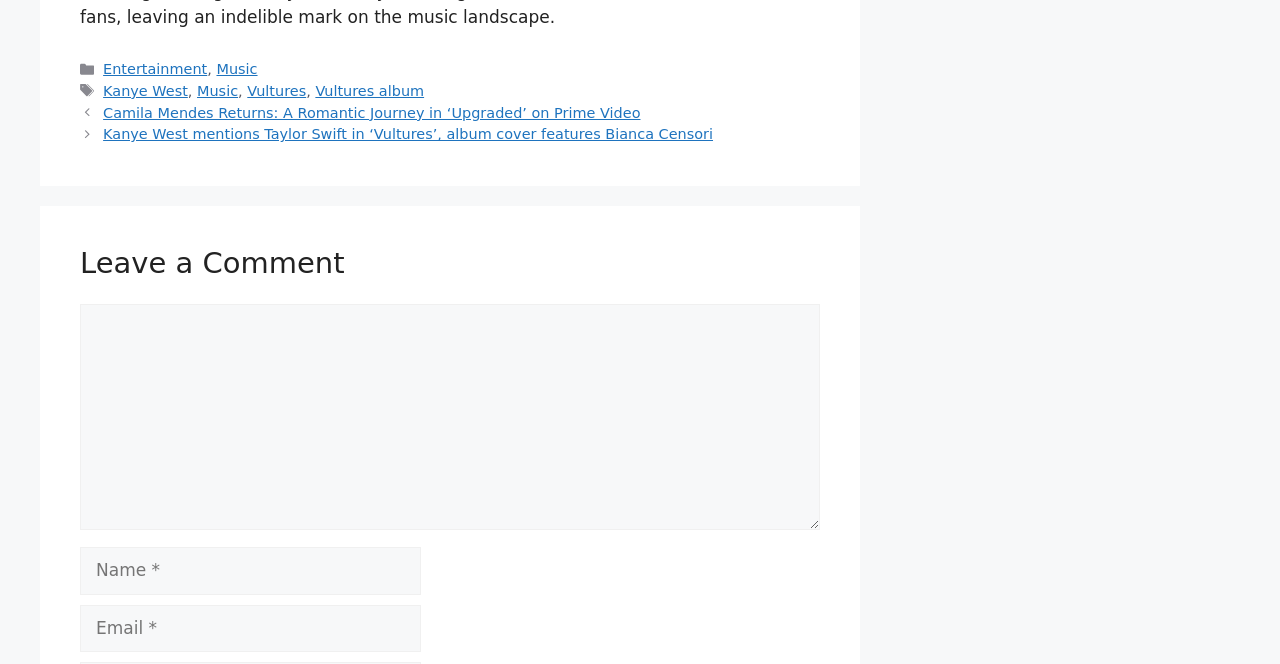What is the next post about?
Identify the answer in the screenshot and reply with a single word or phrase.

Kanye West mentions Taylor Swift